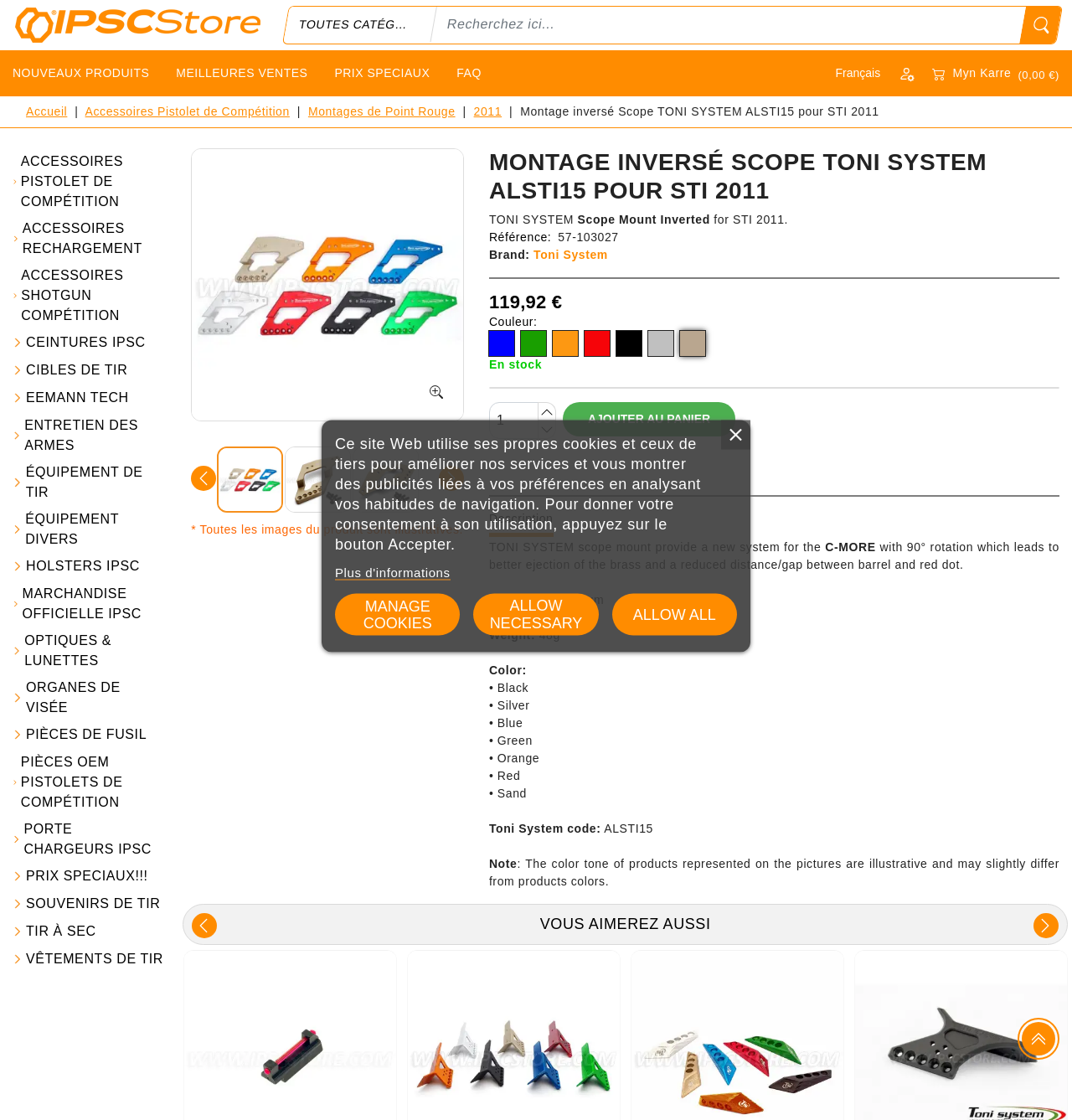Please locate the bounding box coordinates of the element's region that needs to be clicked to follow the instruction: "Go to 'Accueil'". The bounding box coordinates should be provided as four float numbers between 0 and 1, i.e., [left, top, right, bottom].

[0.024, 0.093, 0.063, 0.105]